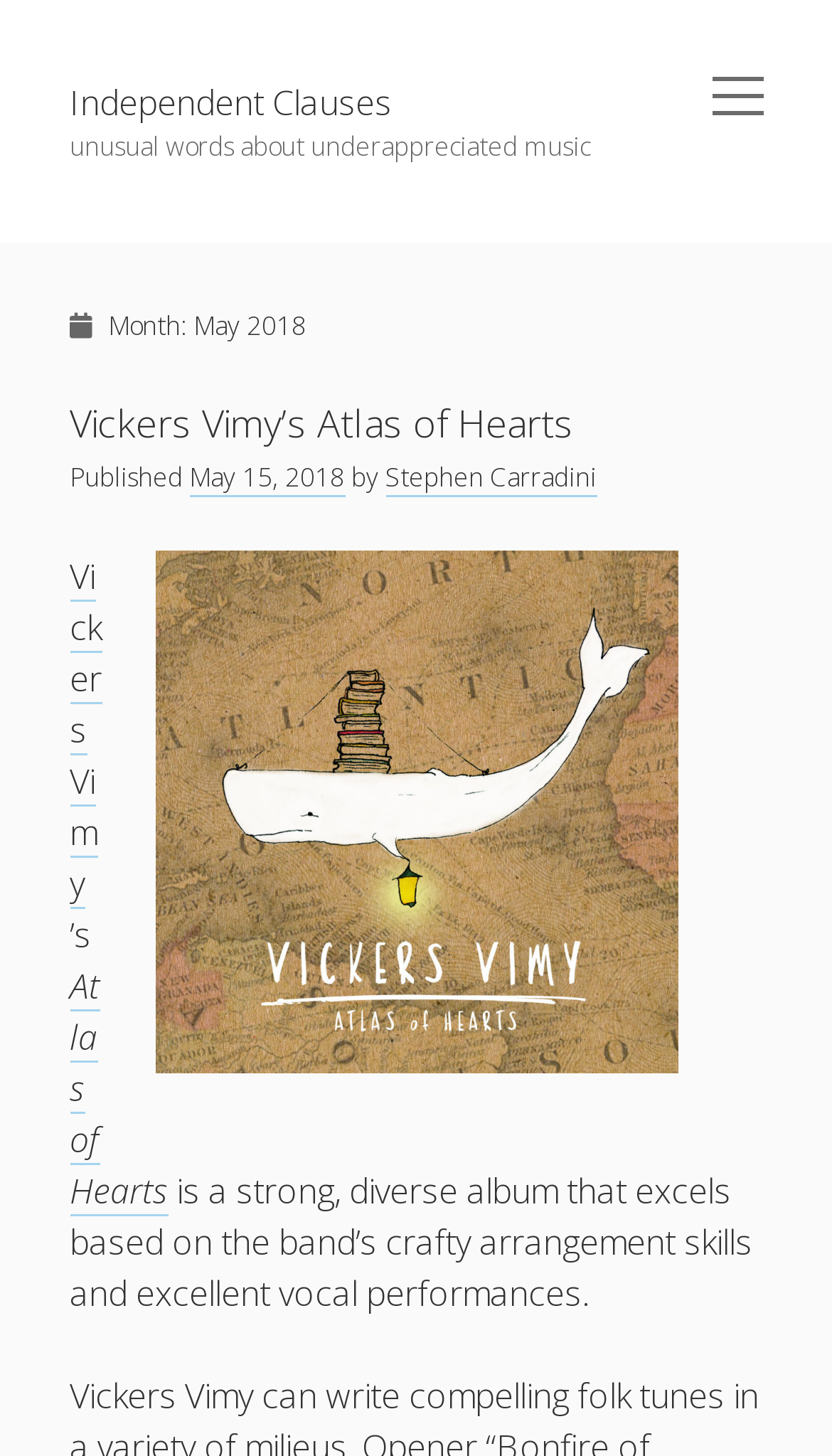Determine the bounding box coordinates of the section I need to click to execute the following instruction: "search for something". Provide the coordinates as four float numbers between 0 and 1, i.e., [left, top, right, bottom].

[0.083, 0.338, 0.917, 0.446]